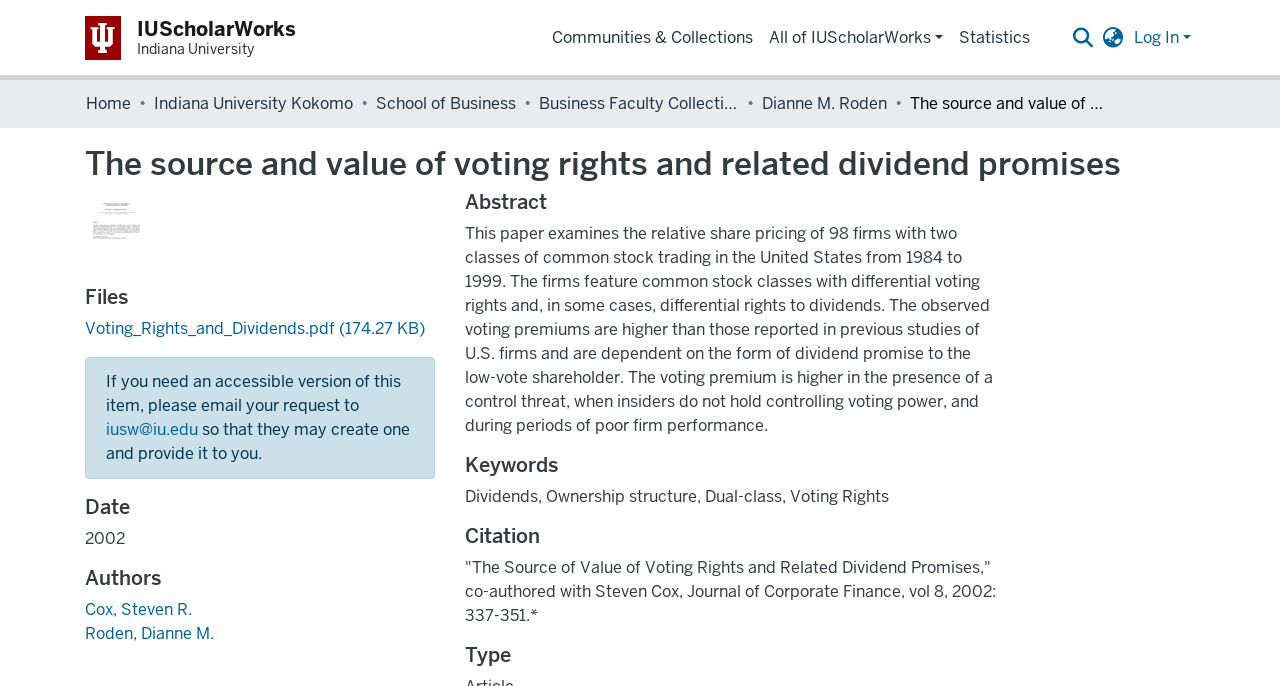Give a short answer using one word or phrase for the question:
What is the topic of the paper related to?

Dividends